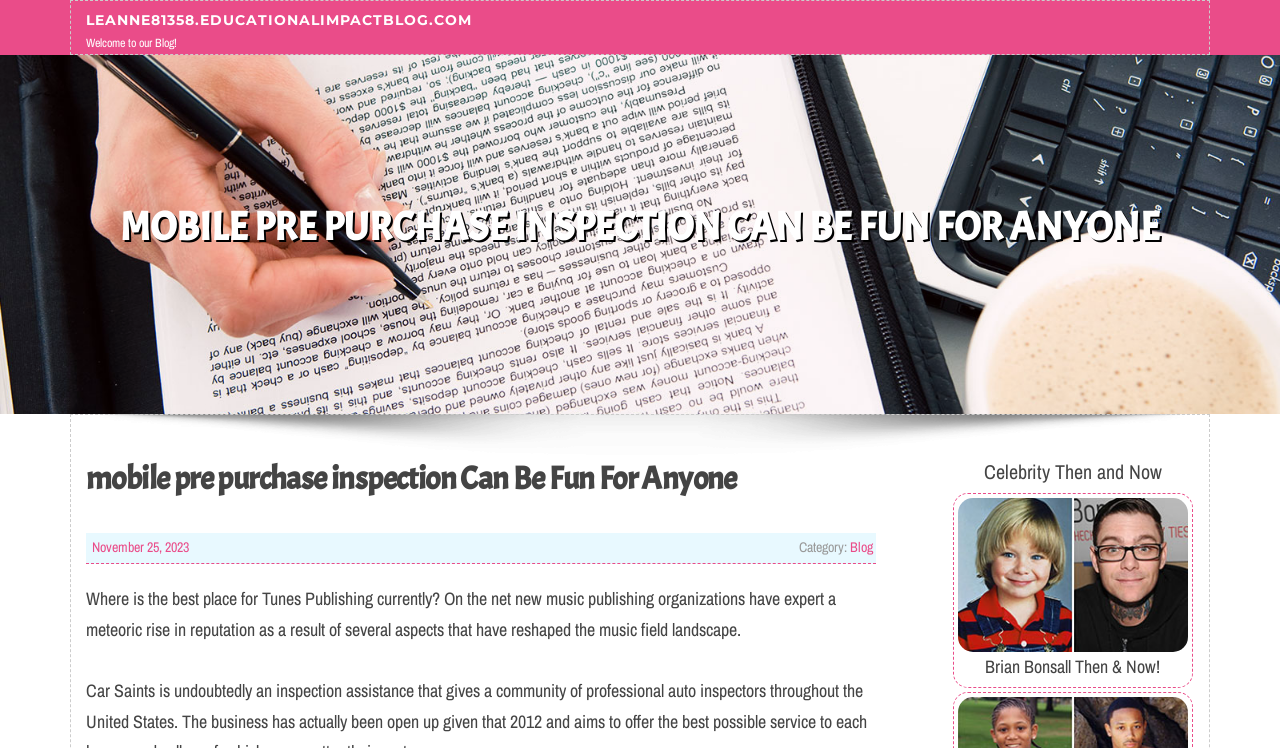What is the topic of the blog post?
Please respond to the question with a detailed and informative answer.

I found the topic of the blog post by looking at the heading 'MOBILE PRE PURCHASE INSPECTION CAN BE FUN FOR ANYONE' which is a child element of the root element, indicating that it is the topic of the blog post.